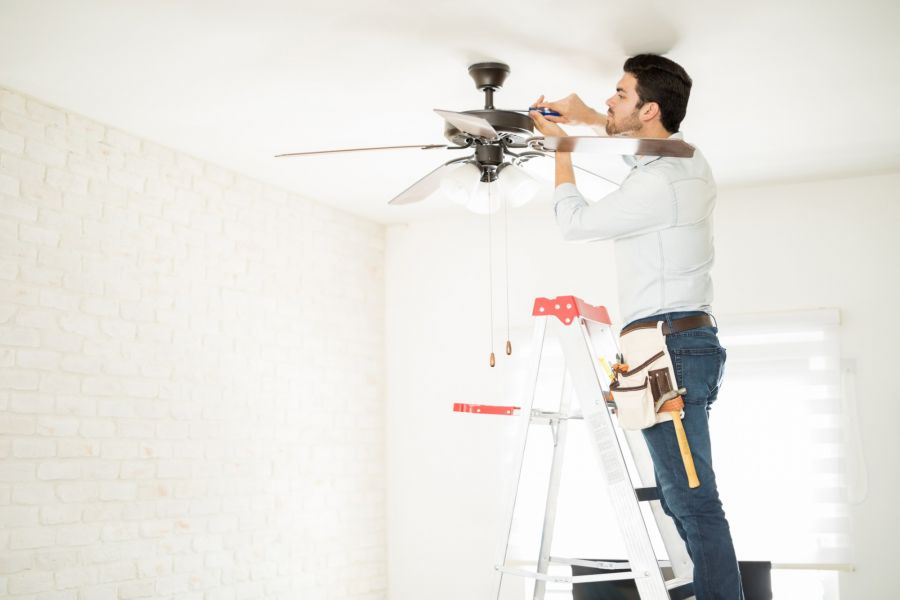Can you look at the image and give a comprehensive answer to the question:
What type of wall is in the background?

The background of the image features a light-colored brick wall, which is a prominent element in the scene and provides a subtle texture to the overall atmosphere.